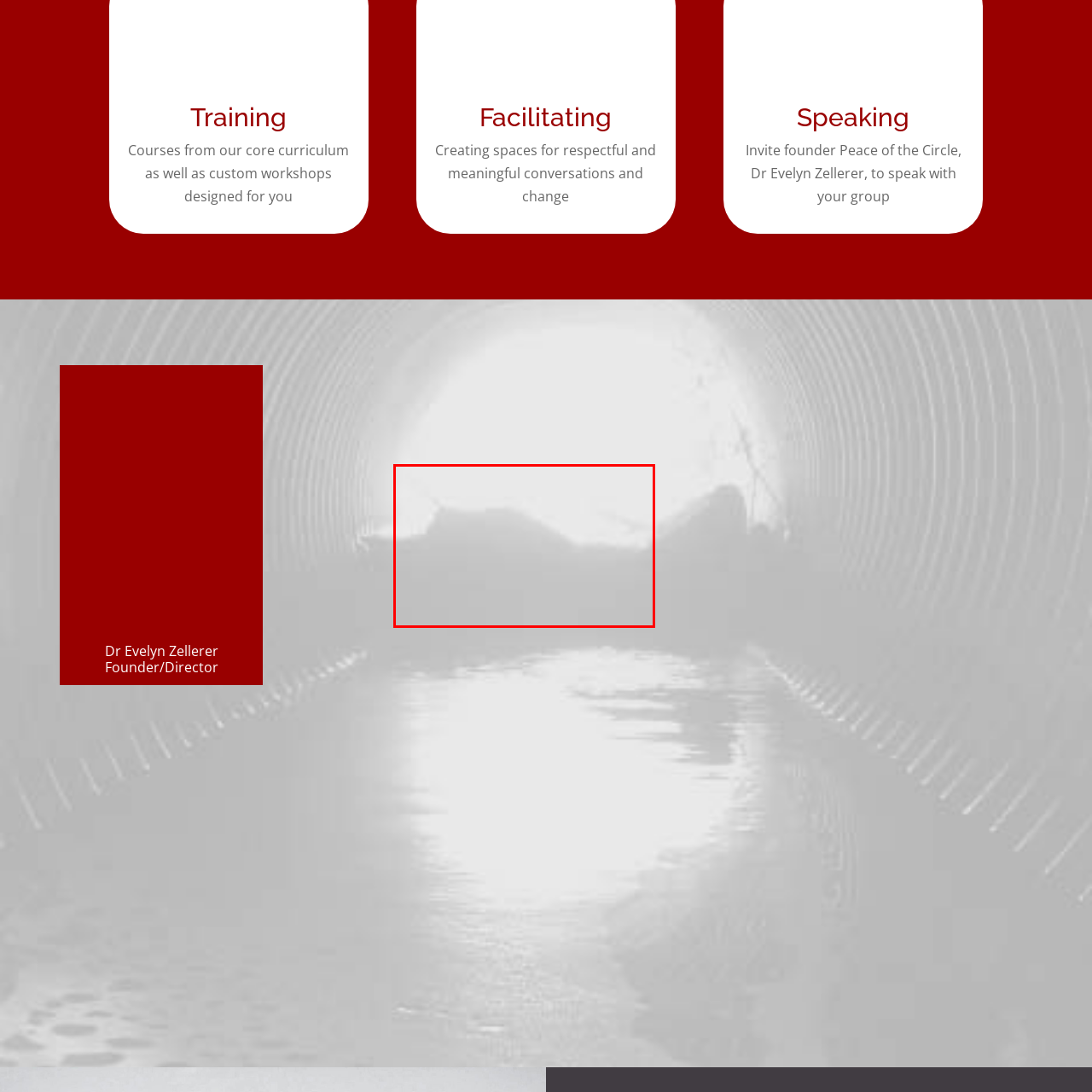Provide an extensive and detailed caption for the image section enclosed by the red boundary.

The image appears to be a visual associated with the initiative "Peacemaking News & Restorative Resources," highlighting recent updates and progress related to restorative practices. It serves as a banner or illustration reflecting themes of community, healing, and restoration. The article accompanying it emphasizes the uplifting news and impactful advancements in restorative justice within Vancouver, encouraging readers to explore more about their ongoing journey and related resources. The image encapsulates the essence of building connections and fostering a supportive environment through meaningful discussions and collective action.